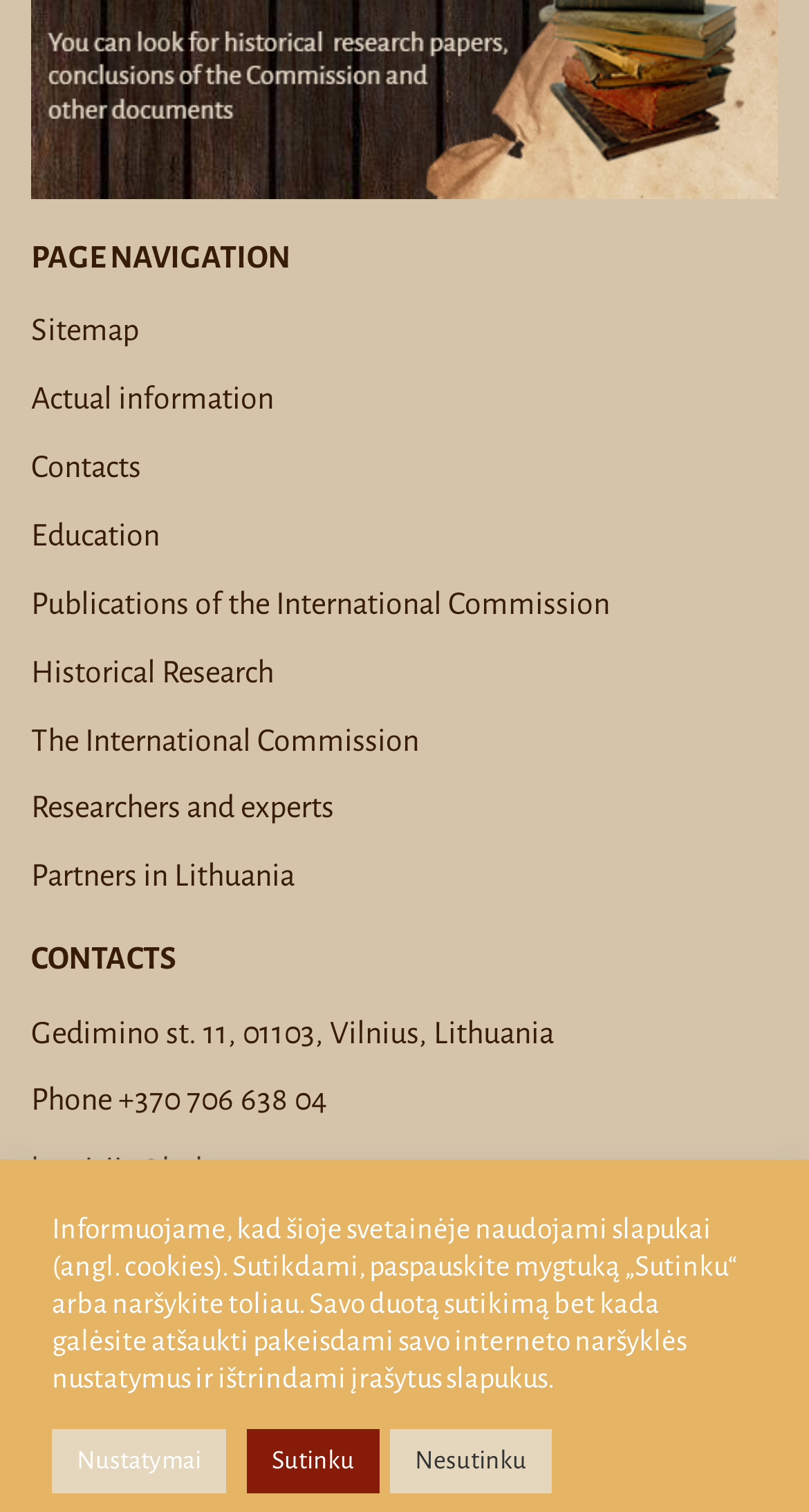Please provide the bounding box coordinates for the element that needs to be clicked to perform the following instruction: "Click on icon-fb". The coordinates should be given as four float numbers between 0 and 1, i.e., [left, top, right, bottom].

[0.038, 0.857, 0.121, 0.878]